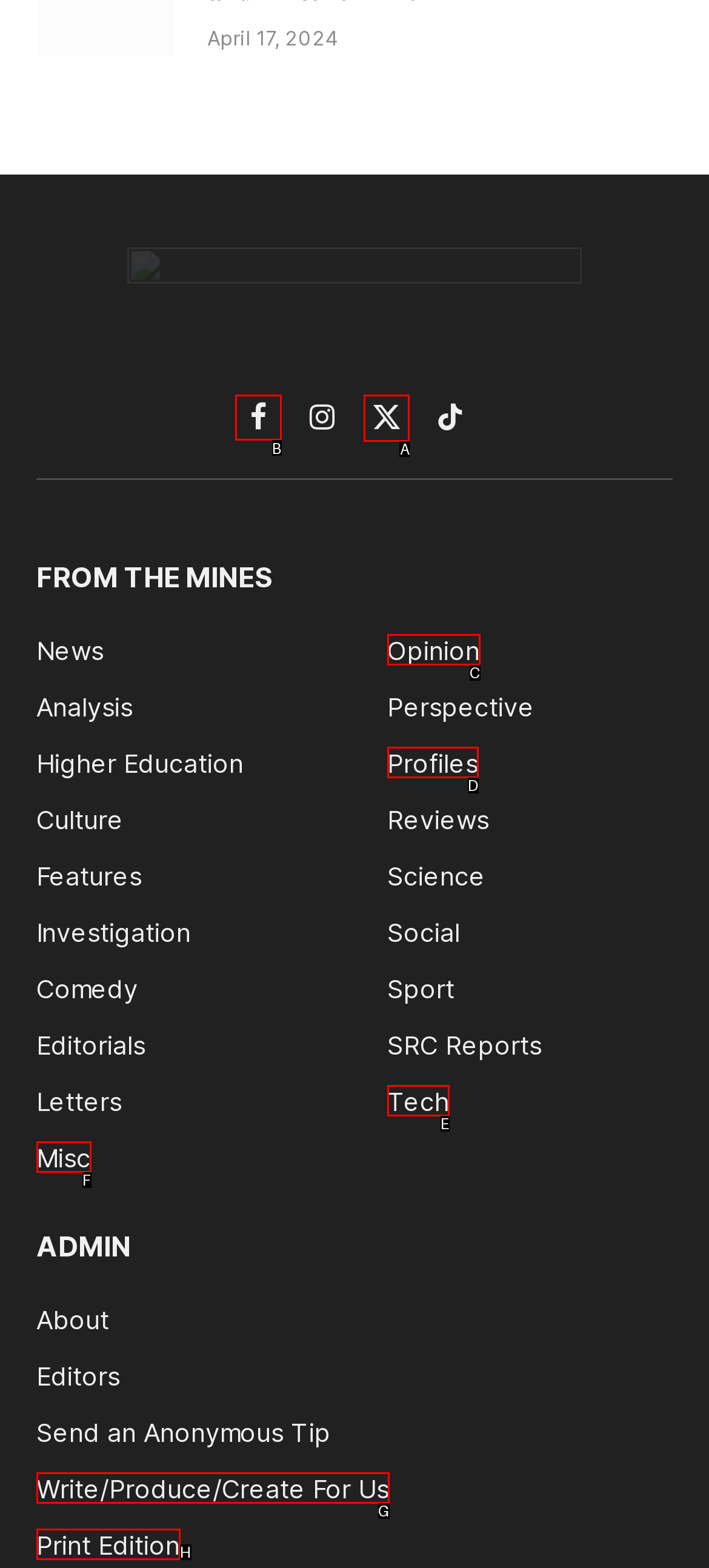Tell me which letter I should select to achieve the following goal: Visit Facebook page
Answer with the corresponding letter from the provided options directly.

B